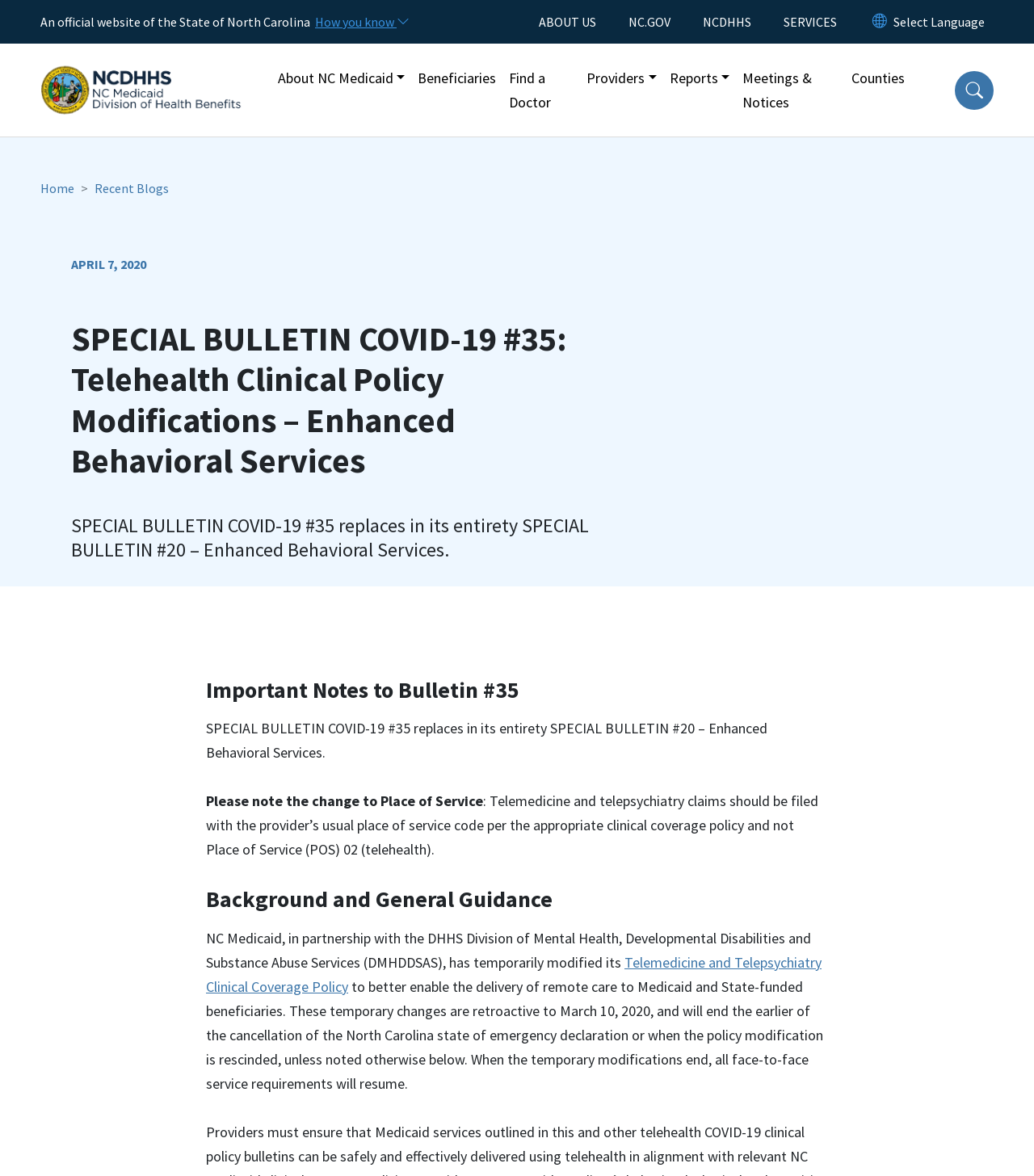Identify the bounding box coordinates for the region of the element that should be clicked to carry out the instruction: "Go to the 'Home' page". The bounding box coordinates should be four float numbers between 0 and 1, i.e., [left, top, right, bottom].

[0.0, 0.043, 0.24, 0.067]